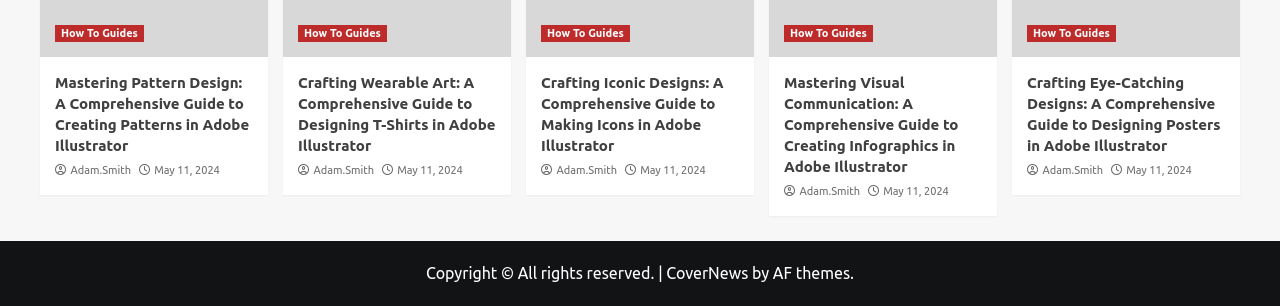Refer to the image and provide an in-depth answer to the question:
Who is the author of all the guides?

I looked at the links below each guide's heading and found that they all have the same author, 'Adam.Smith'.